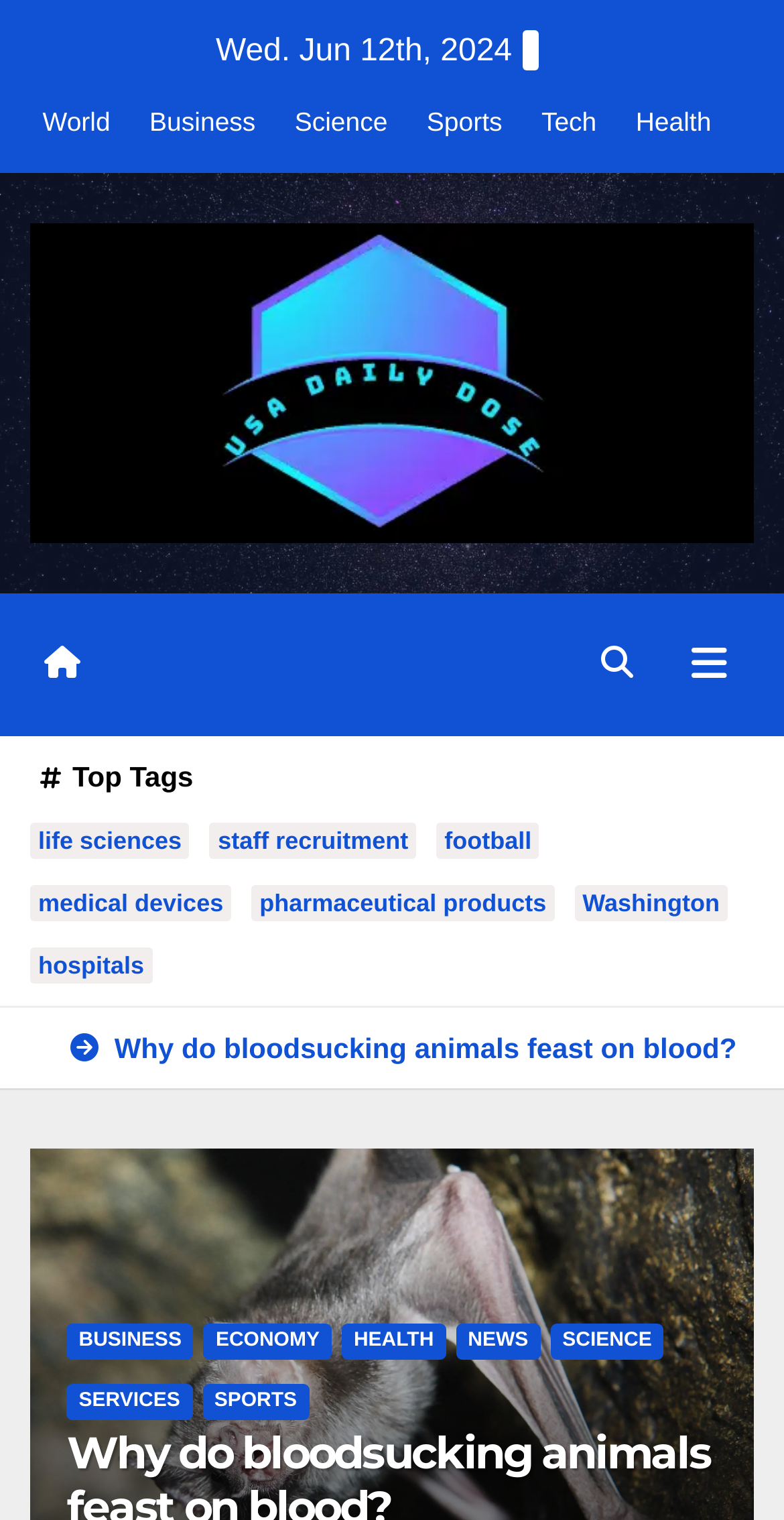Please analyze the image and give a detailed answer to the question:
What are the top tags displayed on the webpage?

I found the top tags by examining the link elements under the 'Top Tags' StaticText element, which are 'life sciences', 'staff recruitment', 'football', 'medical devices', 'pharmaceutical products', 'Washington', and 'hospitals'.